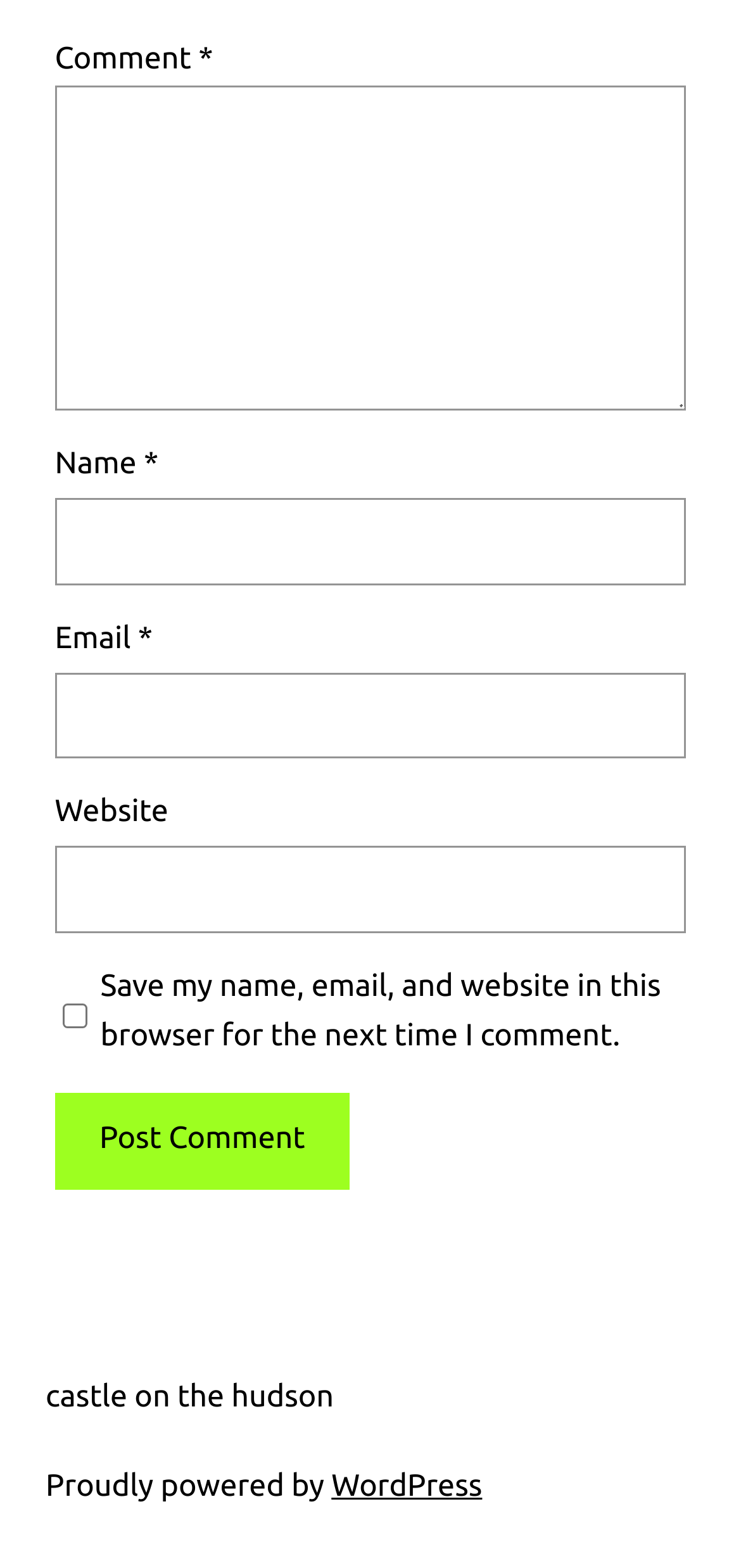Use the details in the image to answer the question thoroughly: 
What is the purpose of the checkbox?

The checkbox is located below the 'Website' textbox and is labeled 'Save my name, email, and website in this browser for the next time I comment.' Its purpose is to allow users to save their comment information for future use.